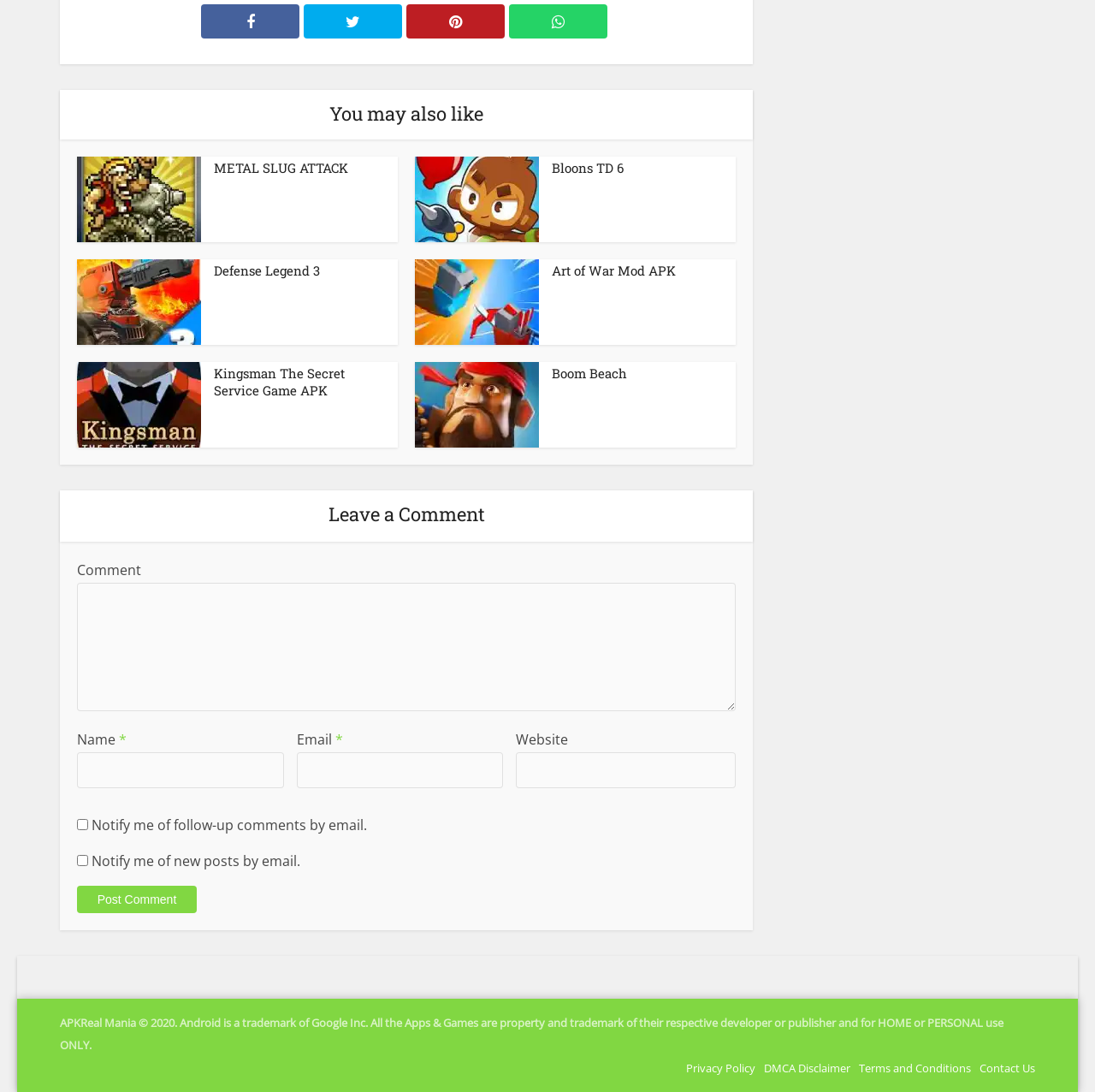Locate the bounding box coordinates of the clickable region necessary to complete the following instruction: "View the 'ian coll mceachern' page". Provide the coordinates in the format of four float numbers between 0 and 1, i.e., [left, top, right, bottom].

None